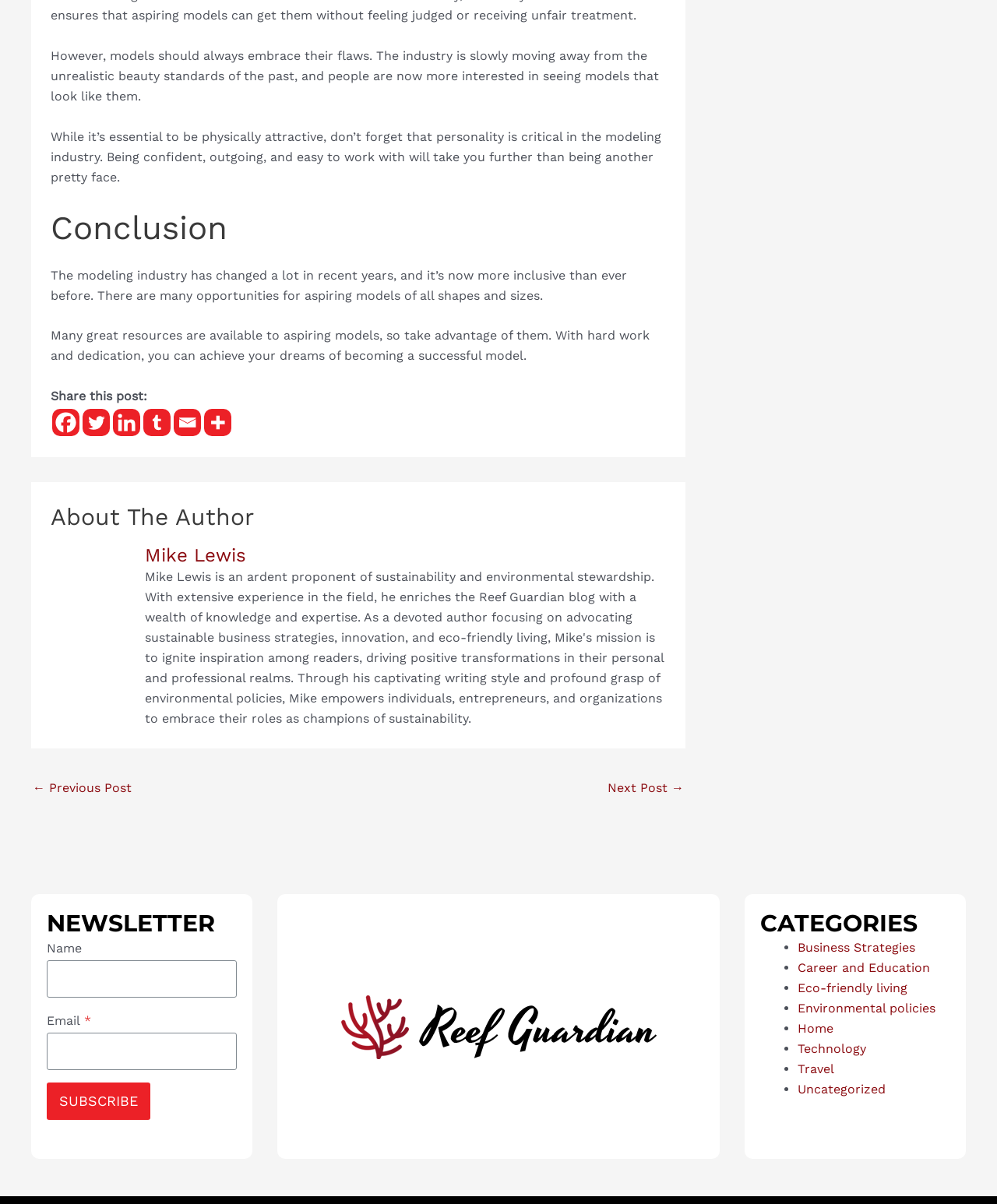Extract the bounding box for the UI element that matches this description: "Home".

[0.8, 0.848, 0.836, 0.86]